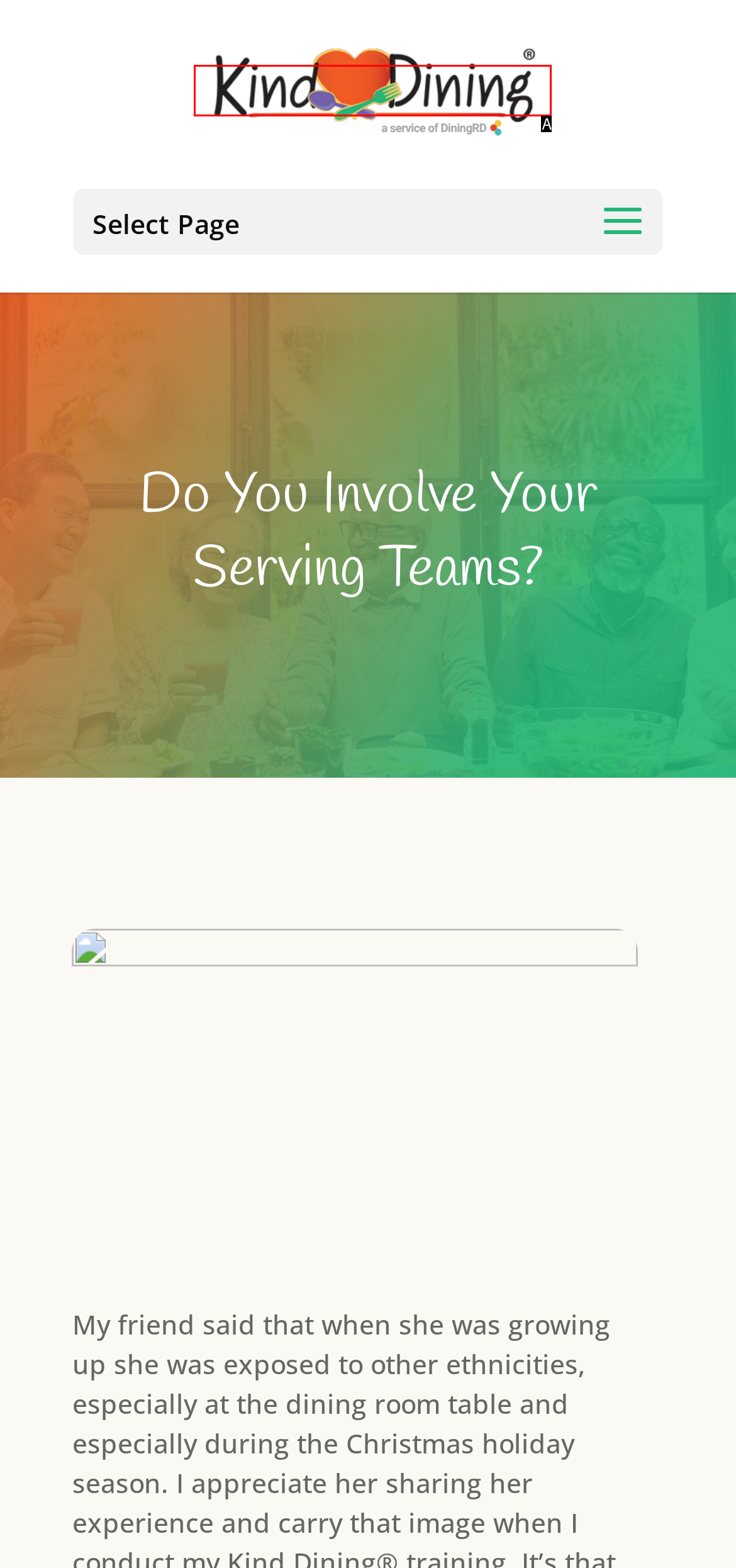Given the description: alt="Kind Dining | DiningRD", determine the corresponding lettered UI element.
Answer with the letter of the selected option.

A